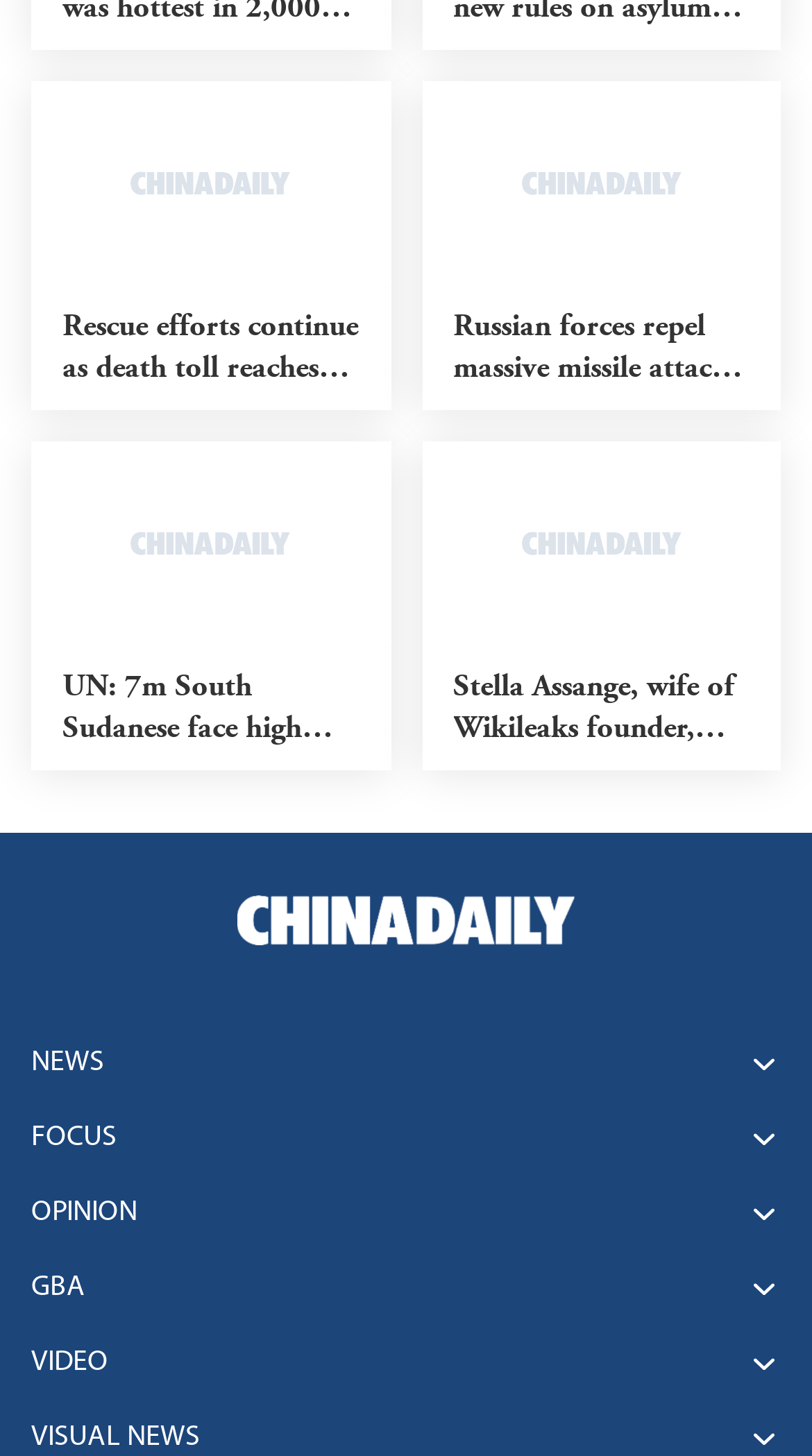Identify the bounding box coordinates for the UI element described as follows: "Visual News". Ensure the coordinates are four float numbers between 0 and 1, formatted as [left, top, right, bottom].

[0.038, 0.976, 0.246, 0.998]